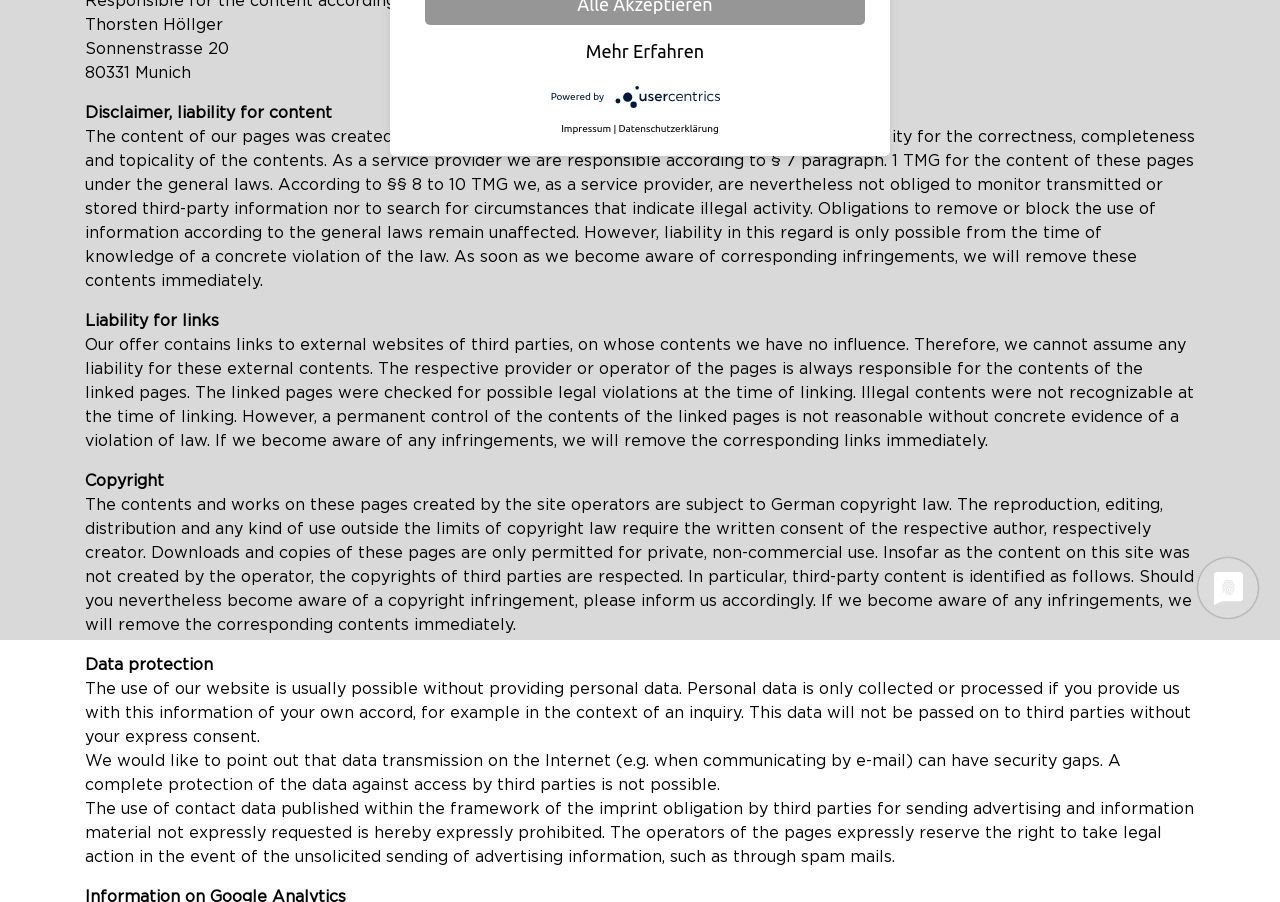Determine the bounding box coordinates (top-left x, top-left y, bottom-right x, bottom-right y) of the UI element described in the following text: Impressum

[0.438, 0.134, 0.477, 0.151]